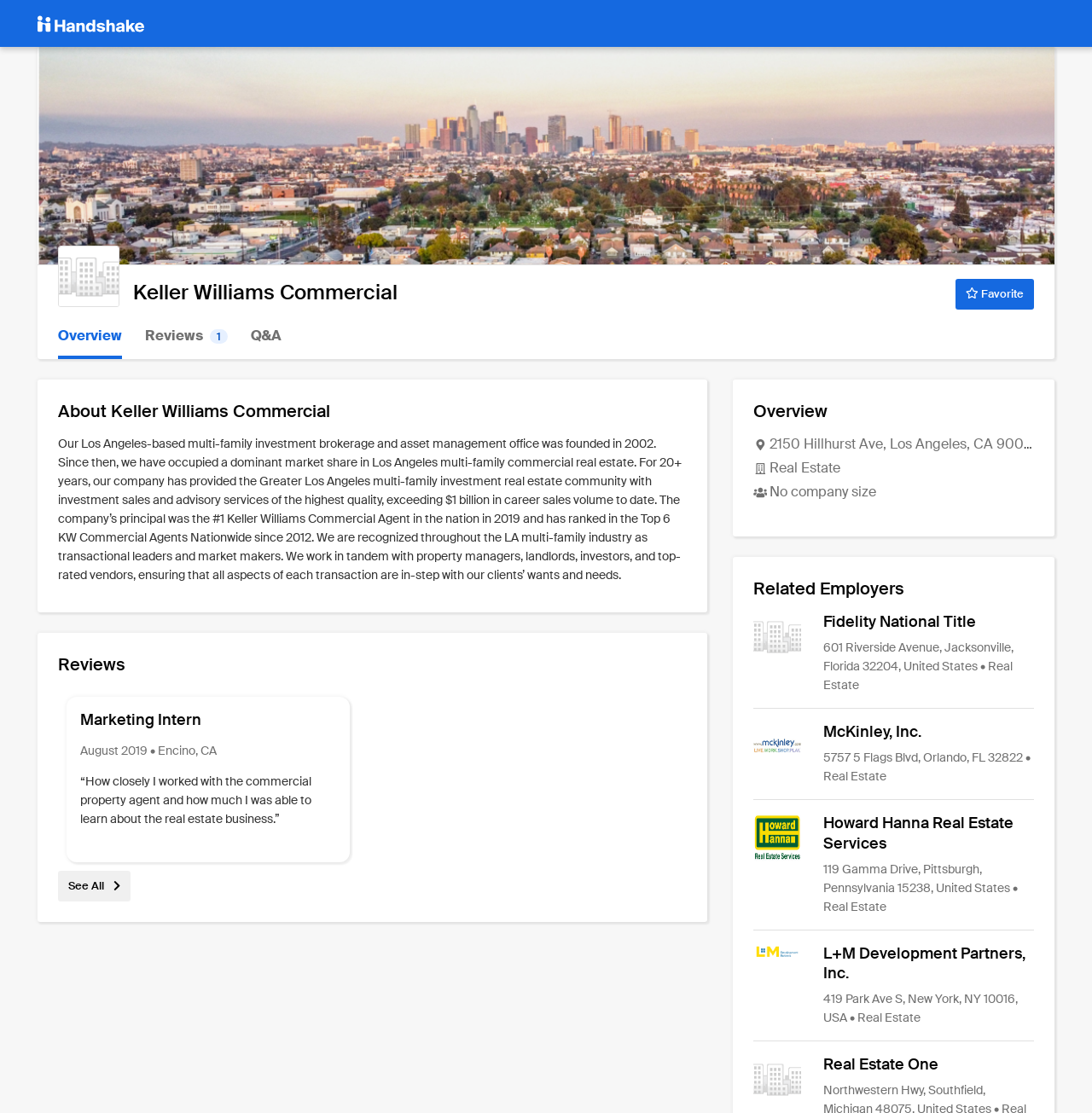Determine the bounding box coordinates of the region to click in order to accomplish the following instruction: "Read reviews about Keller Williams Commercial". Provide the coordinates as four float numbers between 0 and 1, specifically [left, top, right, bottom].

[0.053, 0.587, 0.629, 0.607]